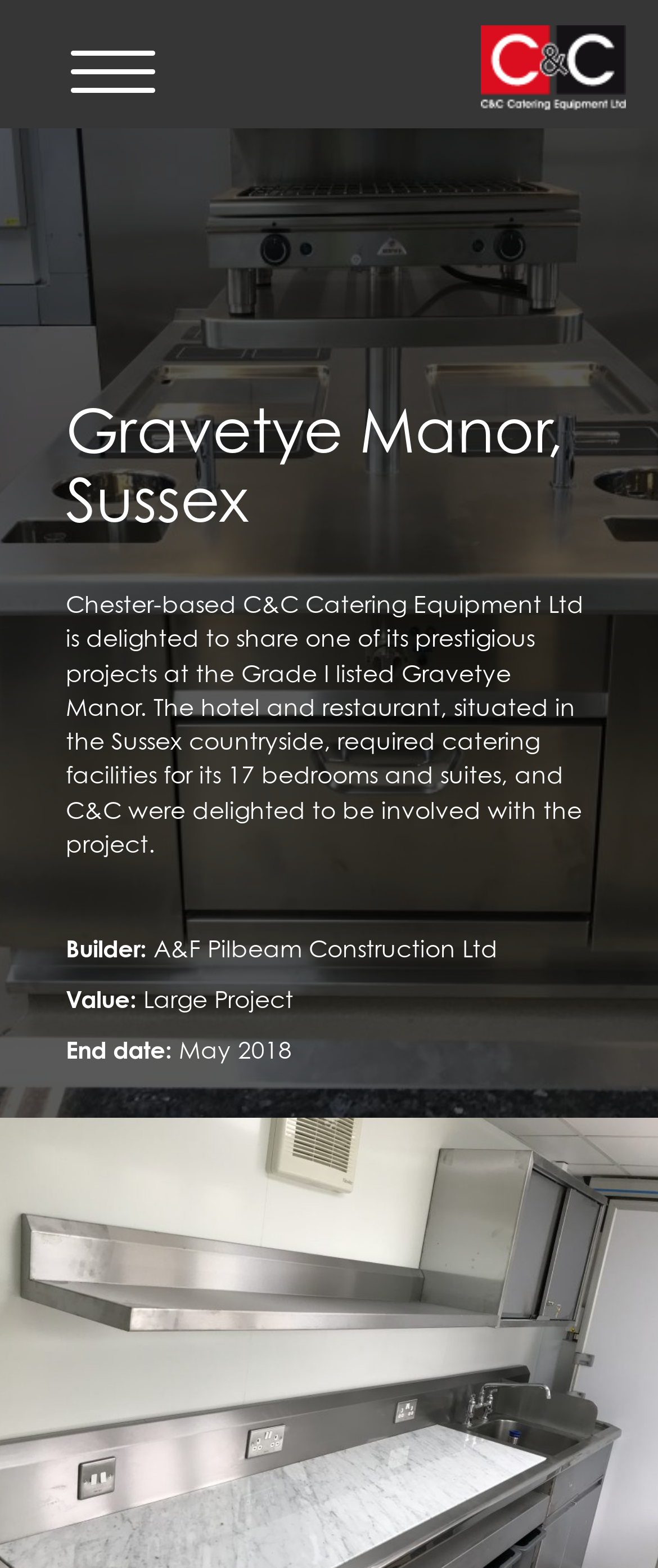When was the Gravetye Manor project completed?
Give a one-word or short-phrase answer derived from the screenshot.

May 2018